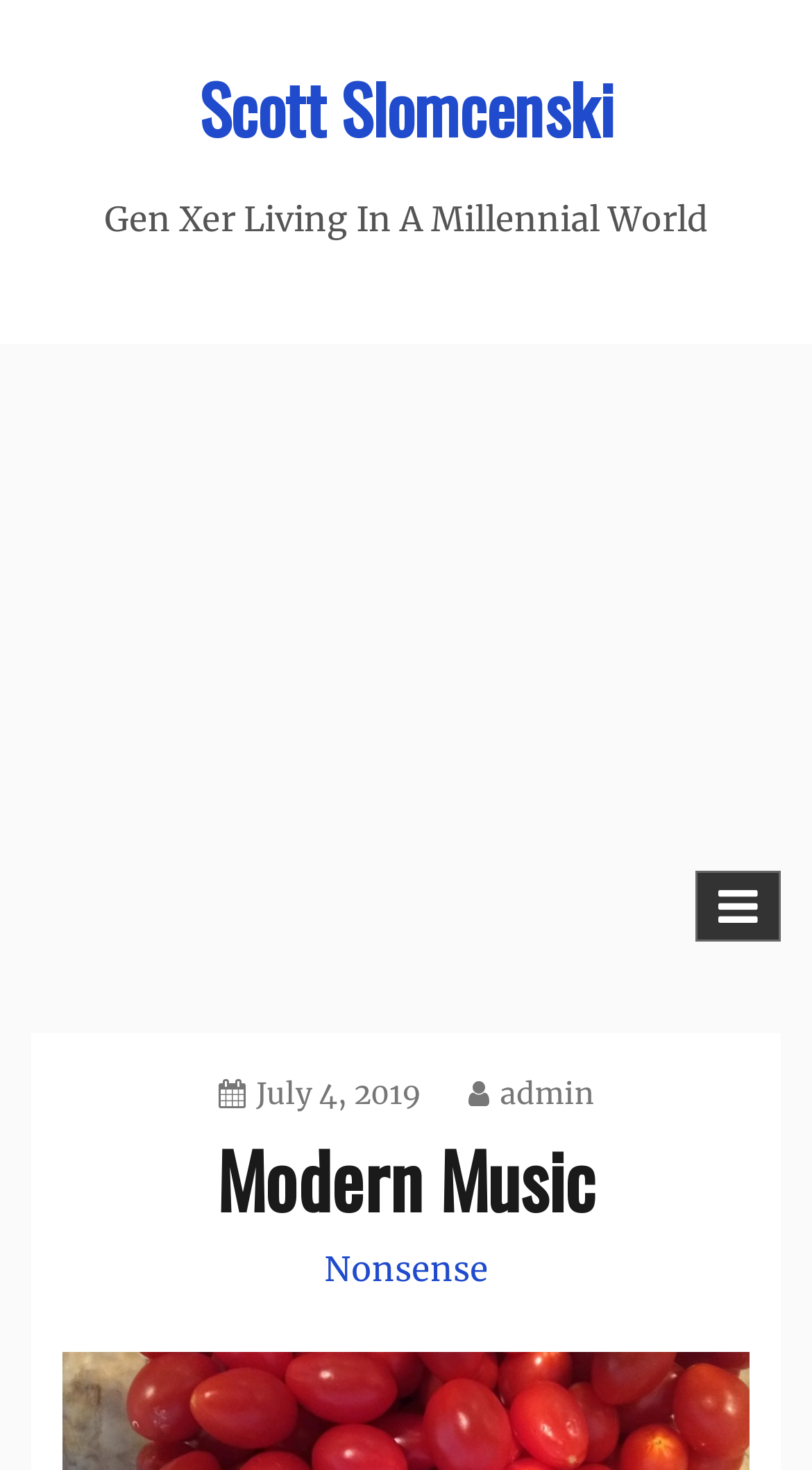What is the date of the post?
Can you provide an in-depth and detailed response to the question?

The date of the post is obtained from the link element with the text ' July 4, 2019' at the bottom of the webpage, which is a subheading under the primary menu.